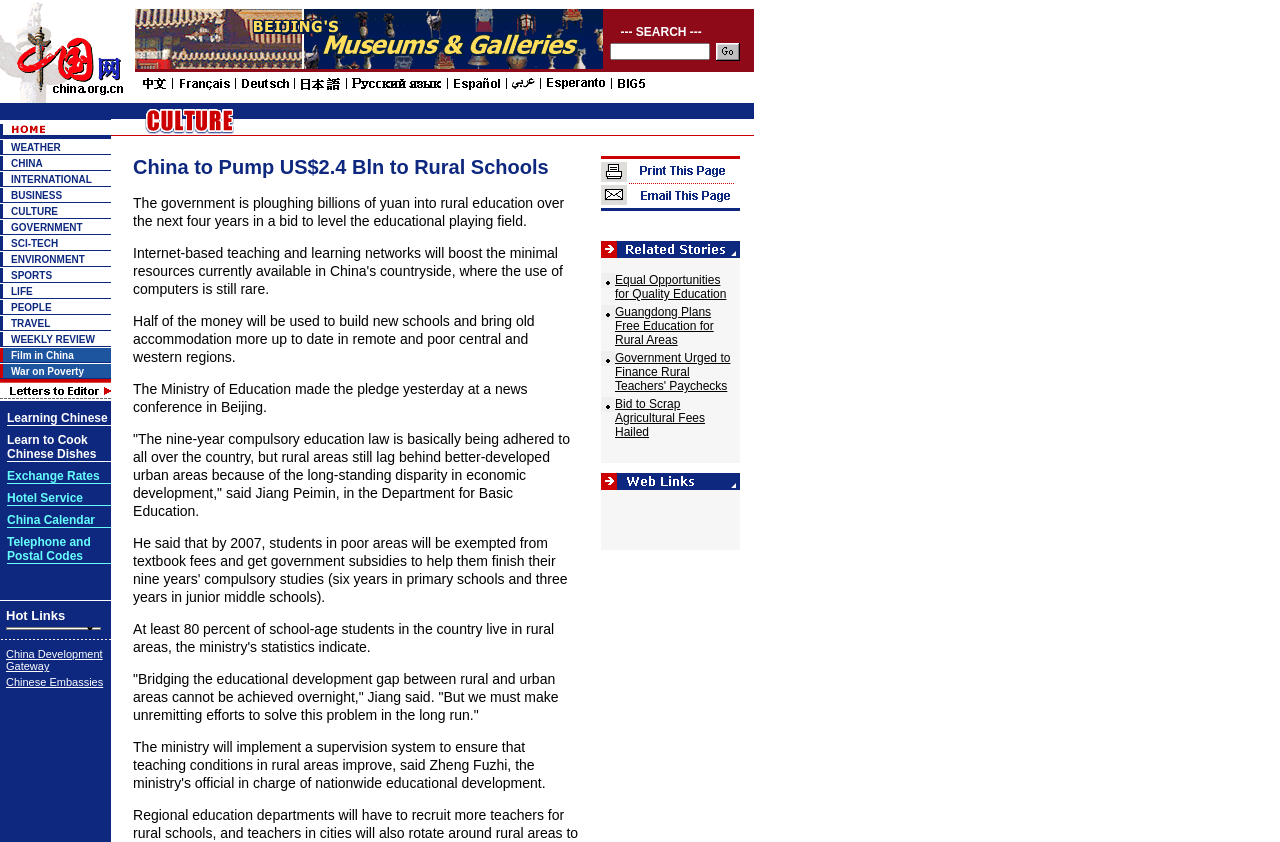Please identify the bounding box coordinates of the element's region that I should click in order to complete the following instruction: "Click on the button to search". The bounding box coordinates consist of four float numbers between 0 and 1, i.e., [left, top, right, bottom].

[0.559, 0.05, 0.578, 0.072]